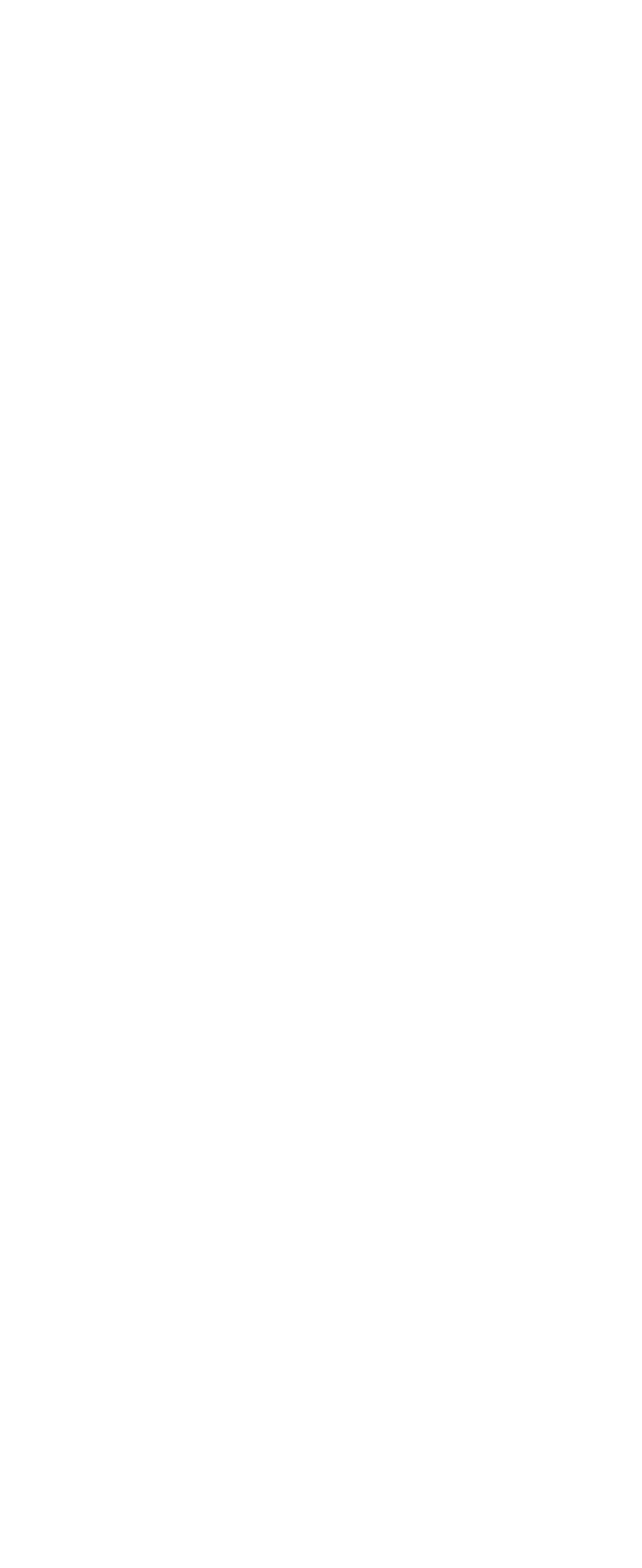Locate the bounding box coordinates of the element you need to click to accomplish the task described by this instruction: "Learn about accounting OKR examples".

[0.077, 0.592, 0.798, 0.649]